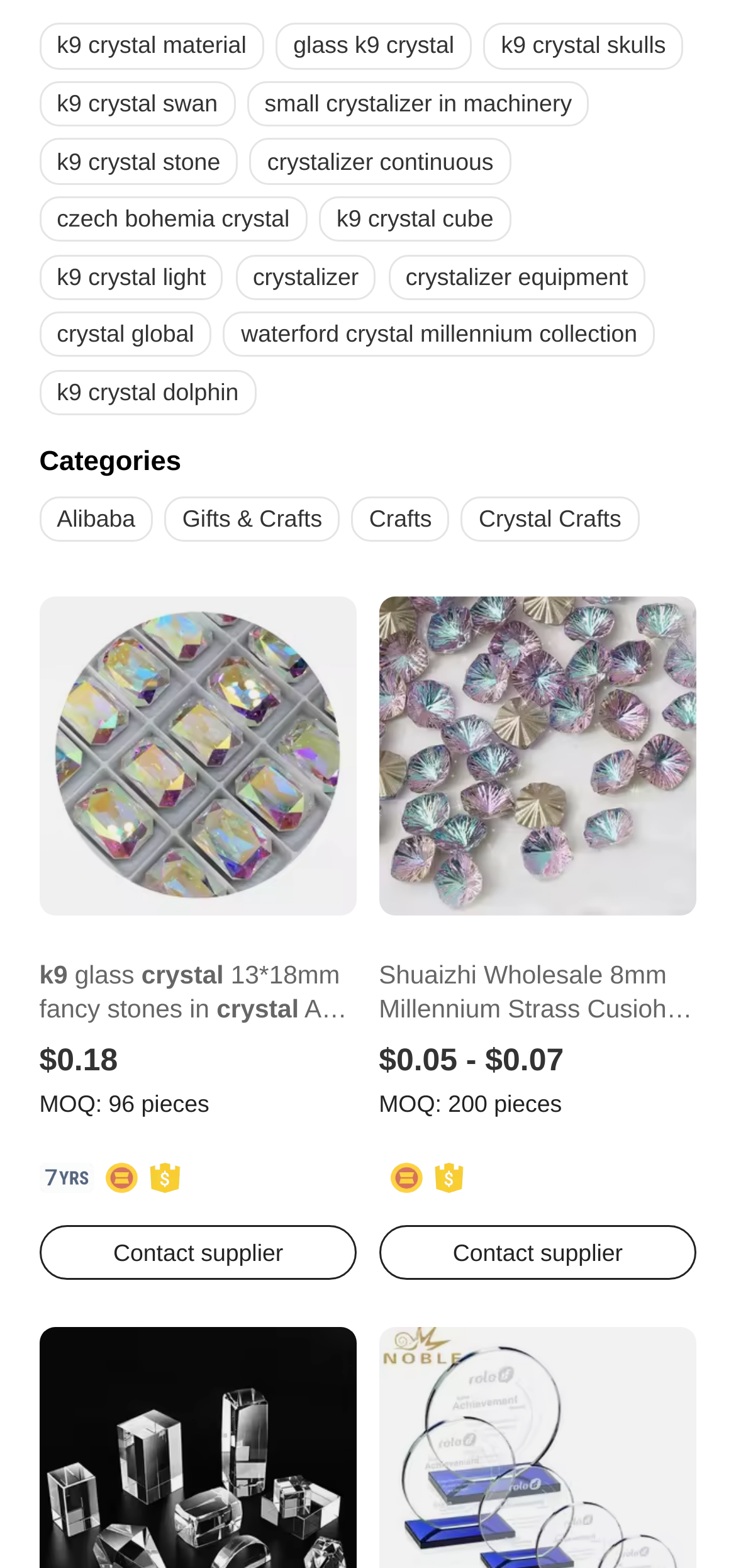Please identify the bounding box coordinates of the element I need to click to follow this instruction: "Contact the supplier of 'Shuaizhi Wholesale 8mm Millennium Strass Cusiohn Crystal Pointed Back k9 Glass Rhinestones'".

[0.515, 0.781, 0.947, 0.816]